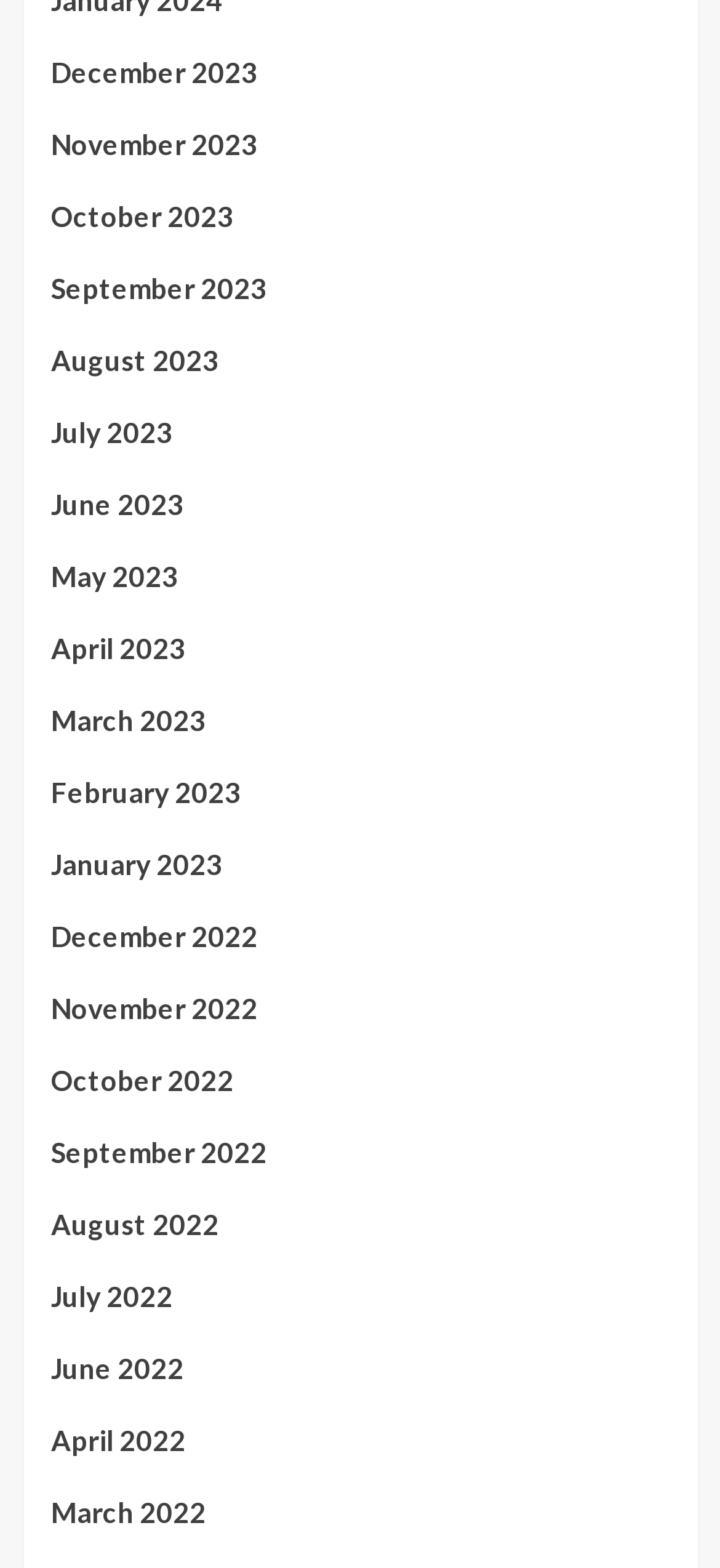Pinpoint the bounding box coordinates of the area that should be clicked to complete the following instruction: "view March 2022". The coordinates must be given as four float numbers between 0 and 1, i.e., [left, top, right, bottom].

[0.071, 0.95, 0.929, 0.996]